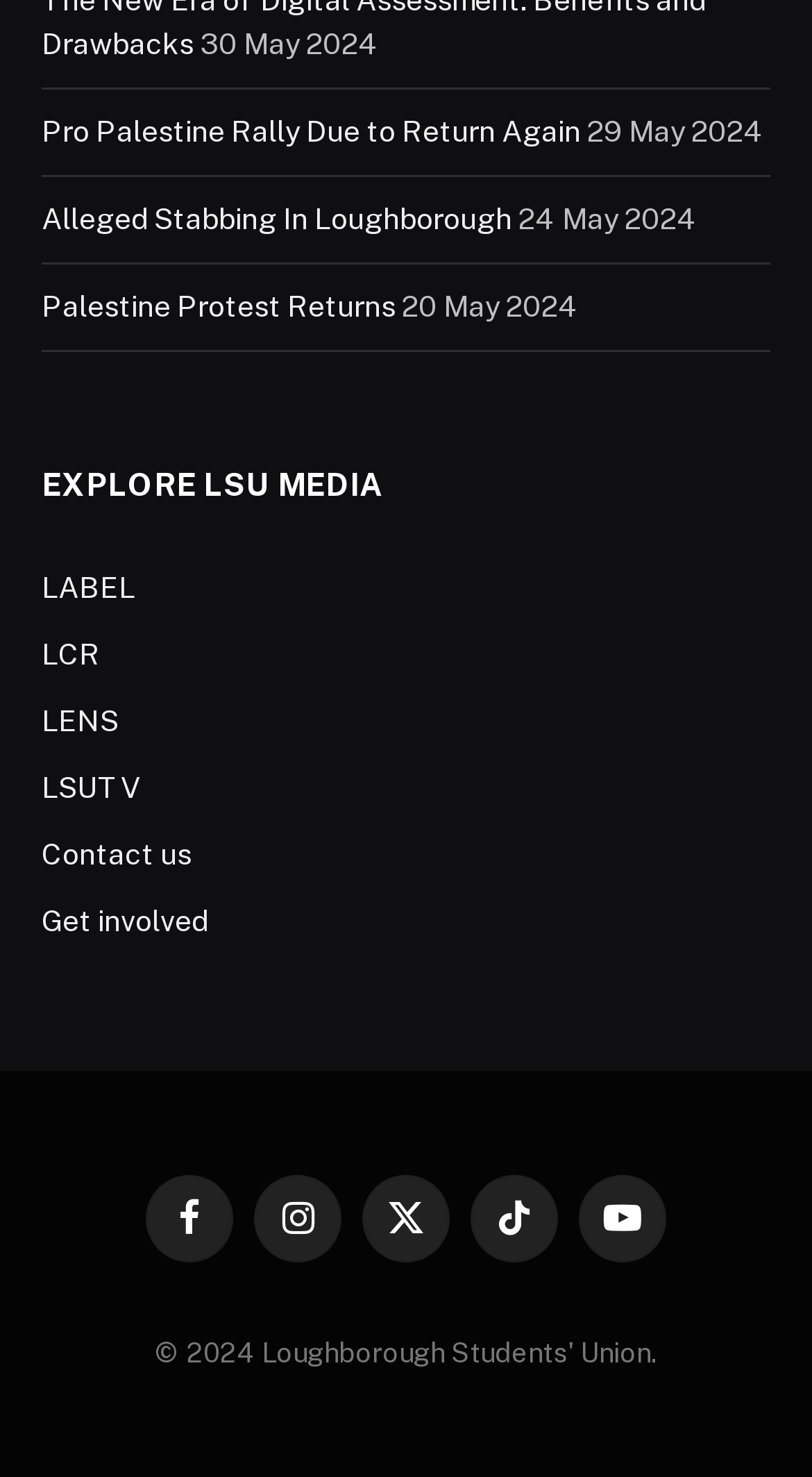What is the date of the Alleged Stabbing In Loughborough event?
We need a detailed and exhaustive answer to the question. Please elaborate.

I found the date by looking at the StaticText element with the text '29 May 2024' which is associated with the link 'Alleged Stabbing In Loughborough'.